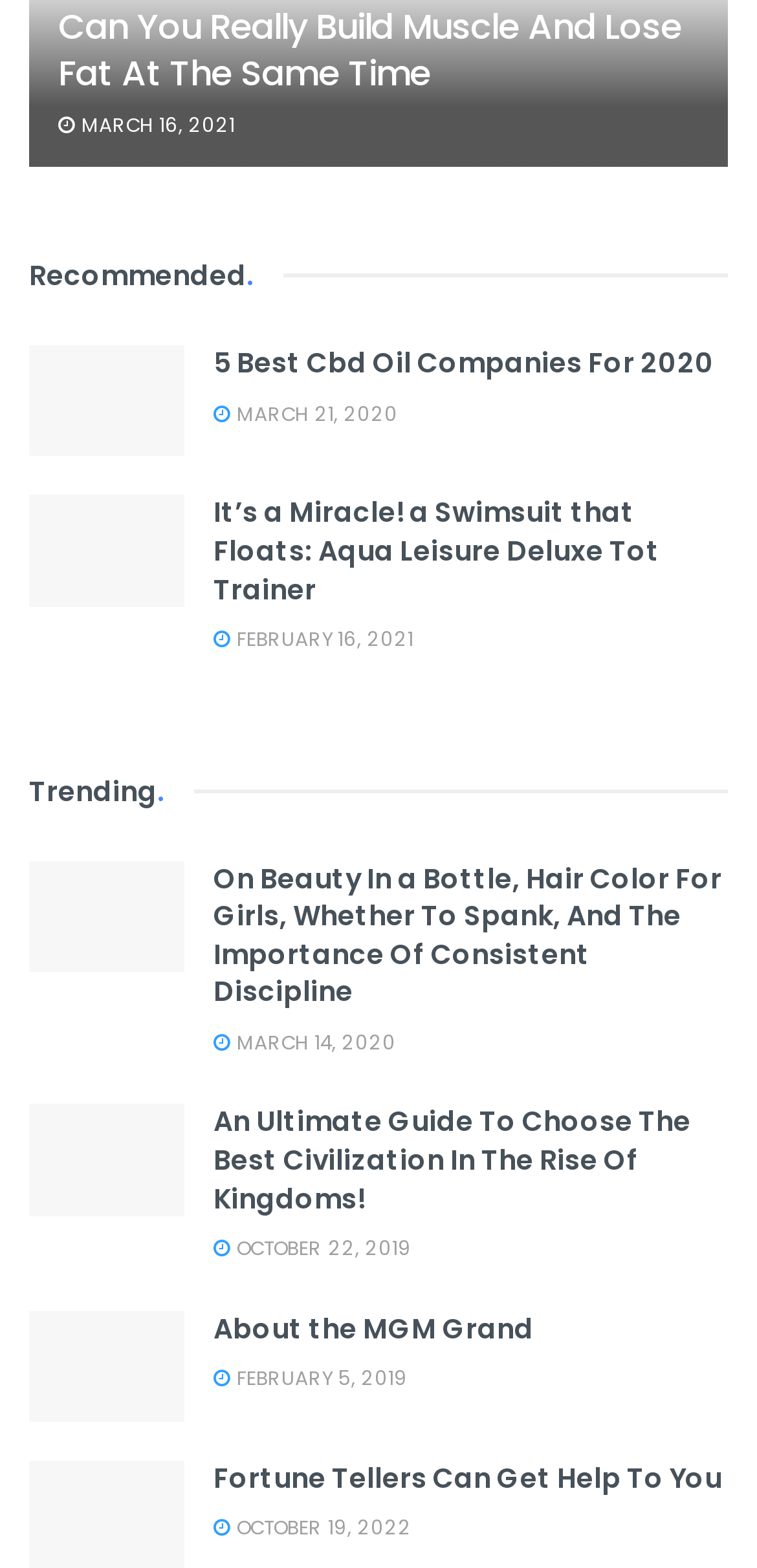Respond with a single word or phrase:
How many links are in the first article?

2